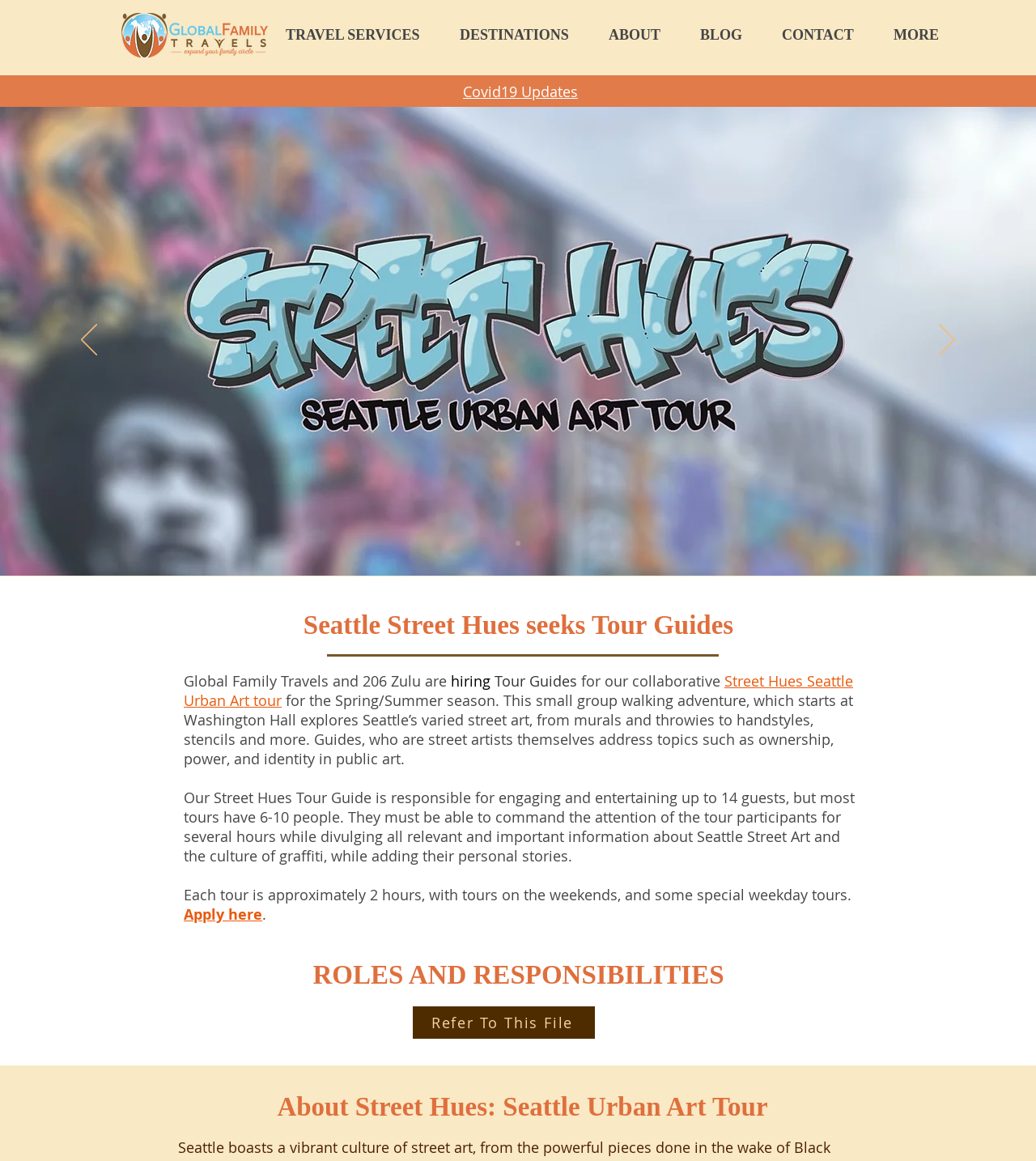Specify the bounding box coordinates of the area to click in order to follow the given instruction: "Read the article about PEGIDA and the social conflict in Dresden."

None